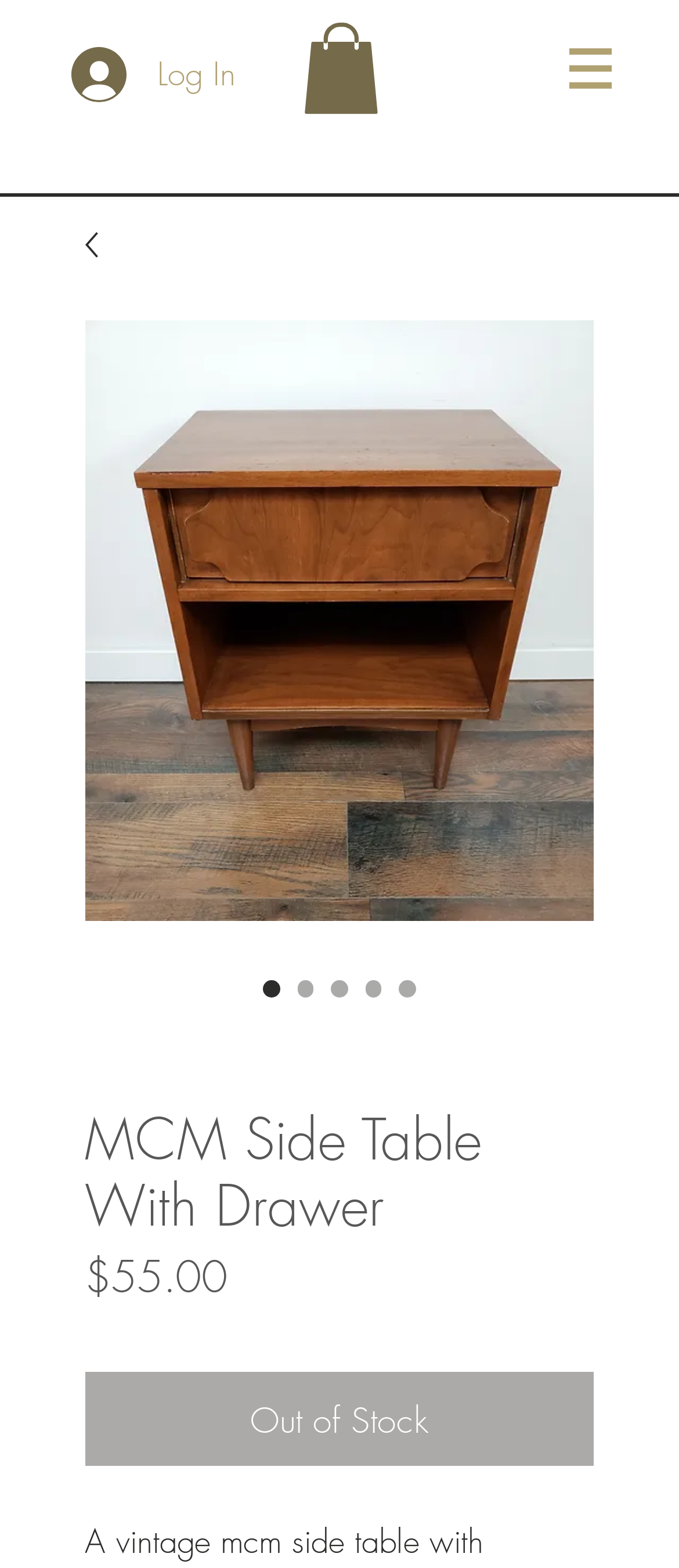Can you give a comprehensive explanation to the question given the content of the image?
What are the product dimensions of the MCM side table?

I found the product dimensions of the MCM side table by reading the text that says 'Product Dimensions: 24.5"H x 20.5"W x 14"D'.